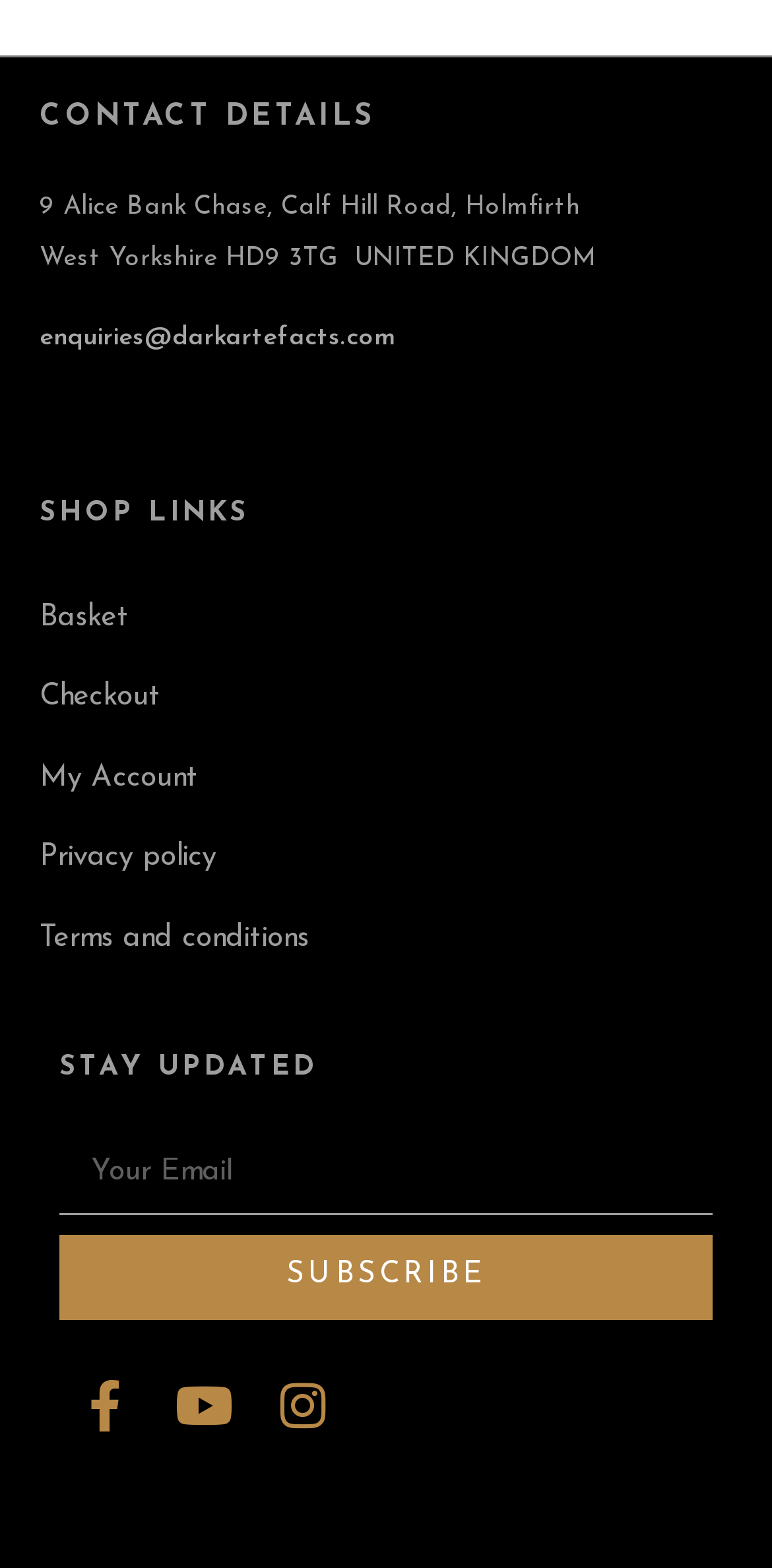Kindly determine the bounding box coordinates of the area that needs to be clicked to fulfill this instruction: "View contact details".

[0.051, 0.062, 0.859, 0.091]